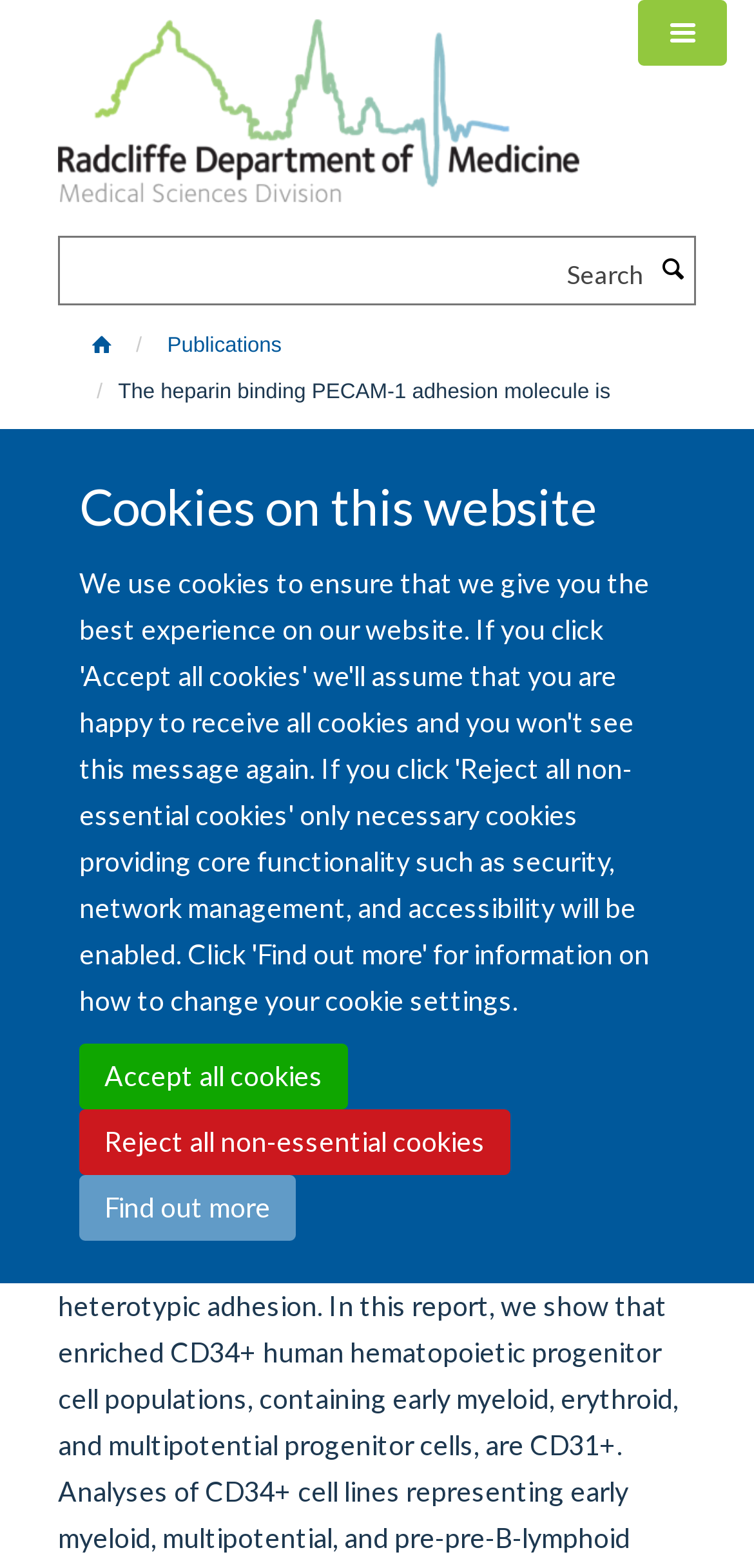Find the bounding box coordinates of the element I should click to carry out the following instruction: "View publications".

[0.209, 0.207, 0.386, 0.234]